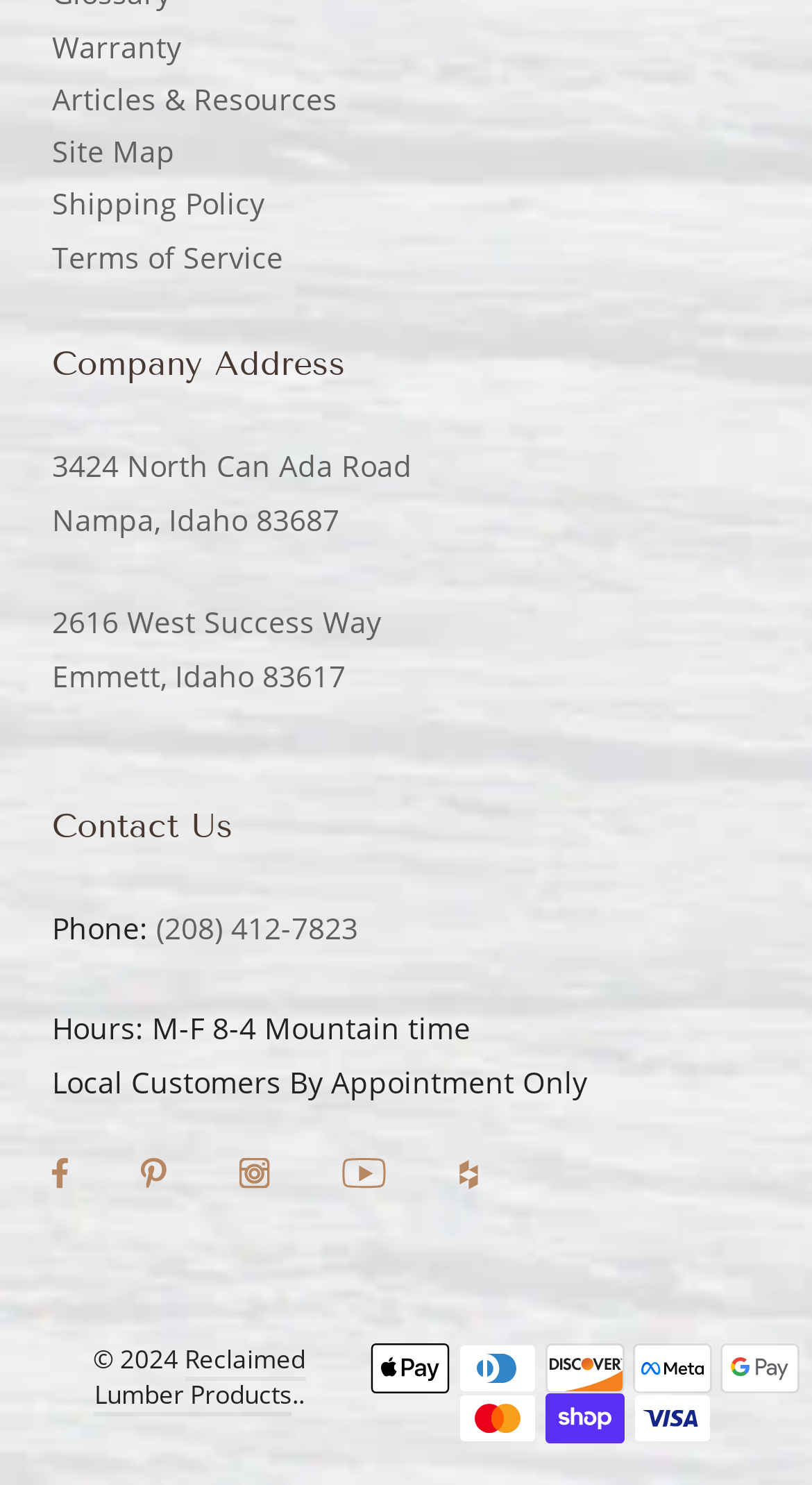Please identify the bounding box coordinates of the area I need to click to accomplish the following instruction: "Check business hours".

[0.064, 0.679, 0.579, 0.706]